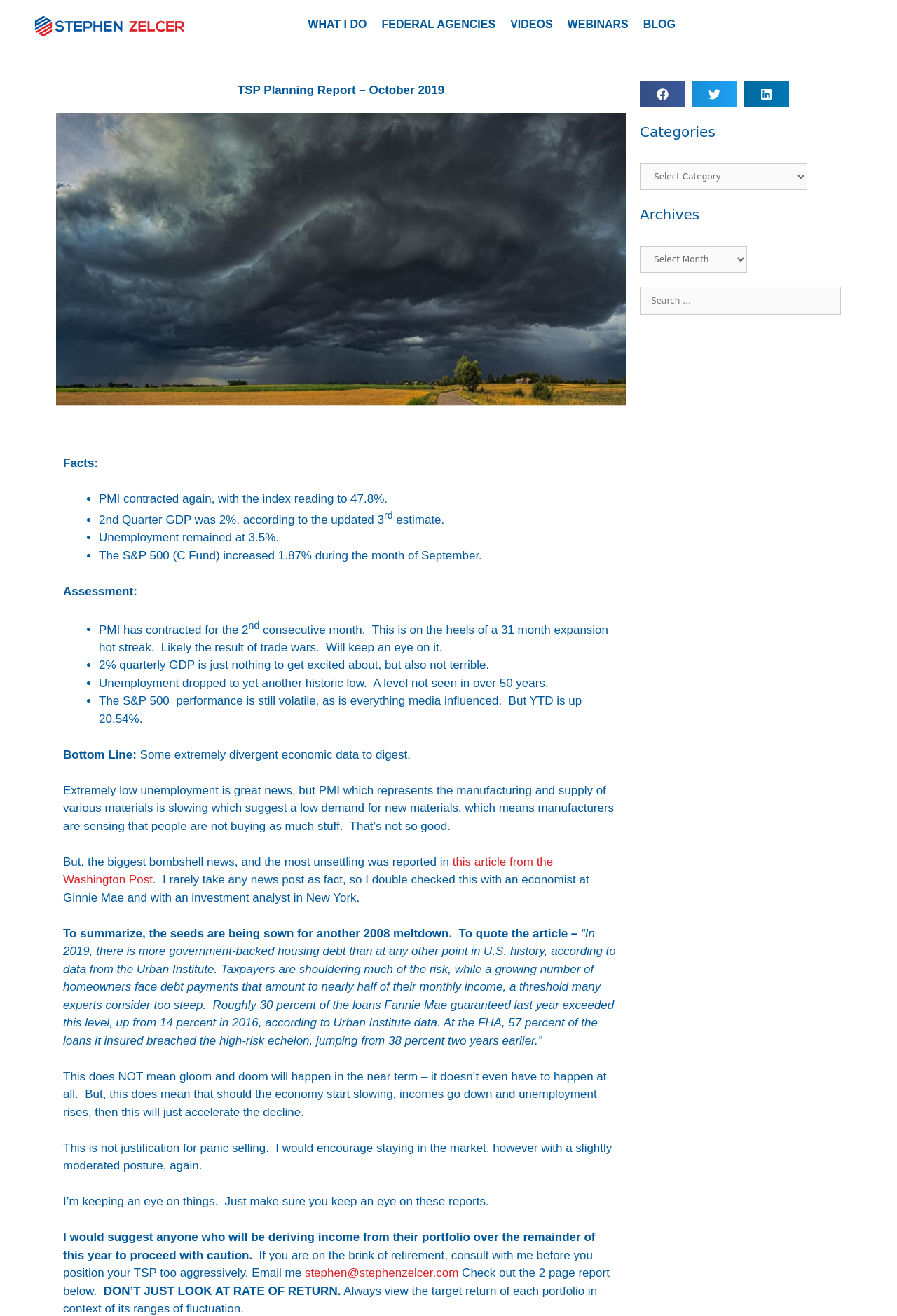Based on the description "aria-label="Share on linkedin"", find the bounding box of the specified UI element.

[0.829, 0.062, 0.879, 0.081]